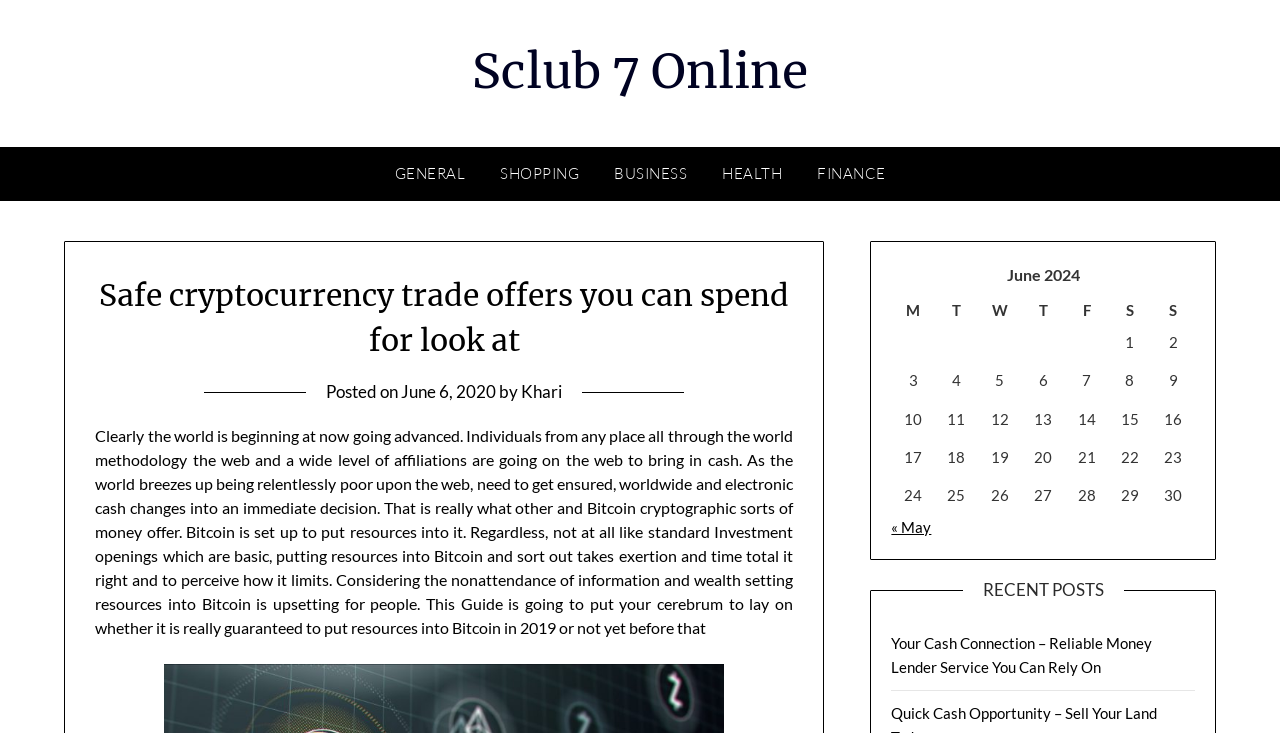Please determine the bounding box coordinates of the section I need to click to accomplish this instruction: "View the 'IBA Team Championships Draws'".

None